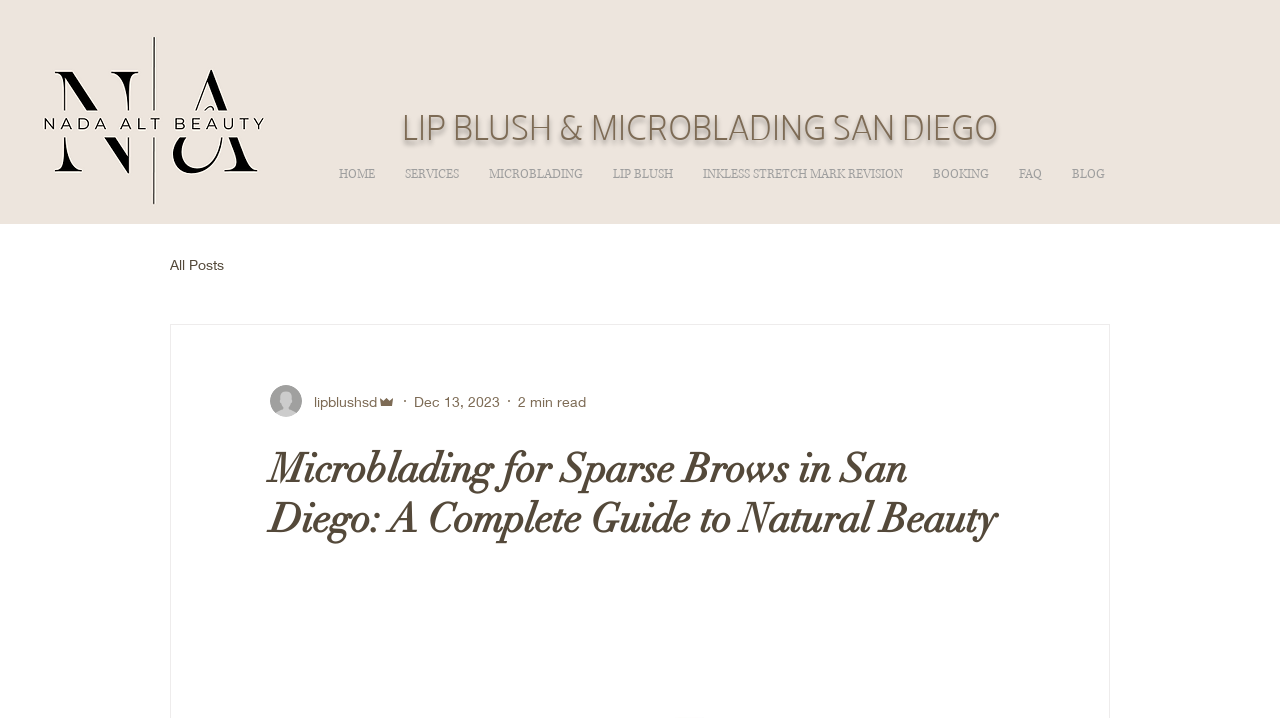What is the navigation menu item?
Give a single word or phrase as your answer by examining the image.

blog